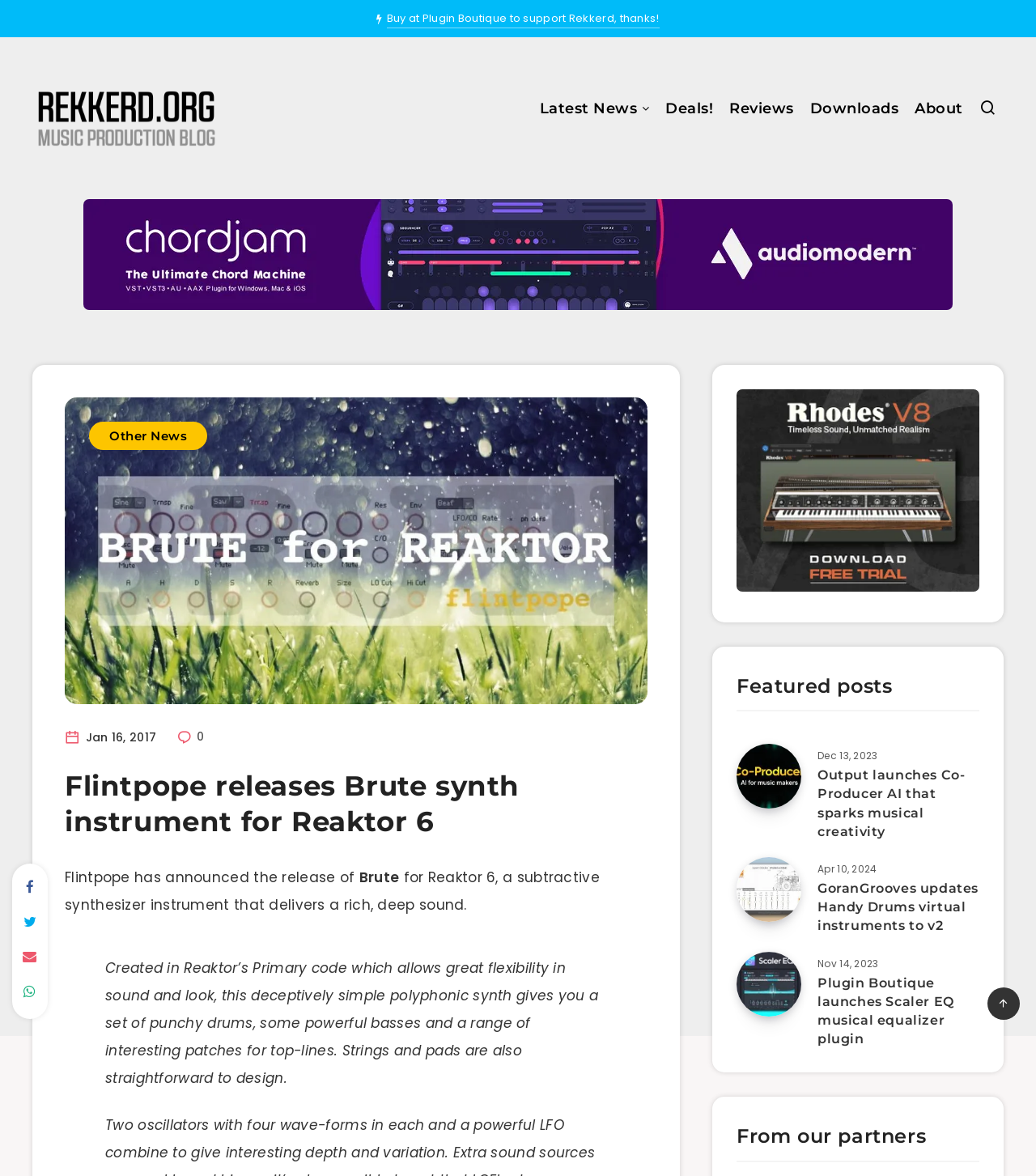How many featured posts are displayed on the webpage?
Based on the visual, give a brief answer using one word or a short phrase.

3